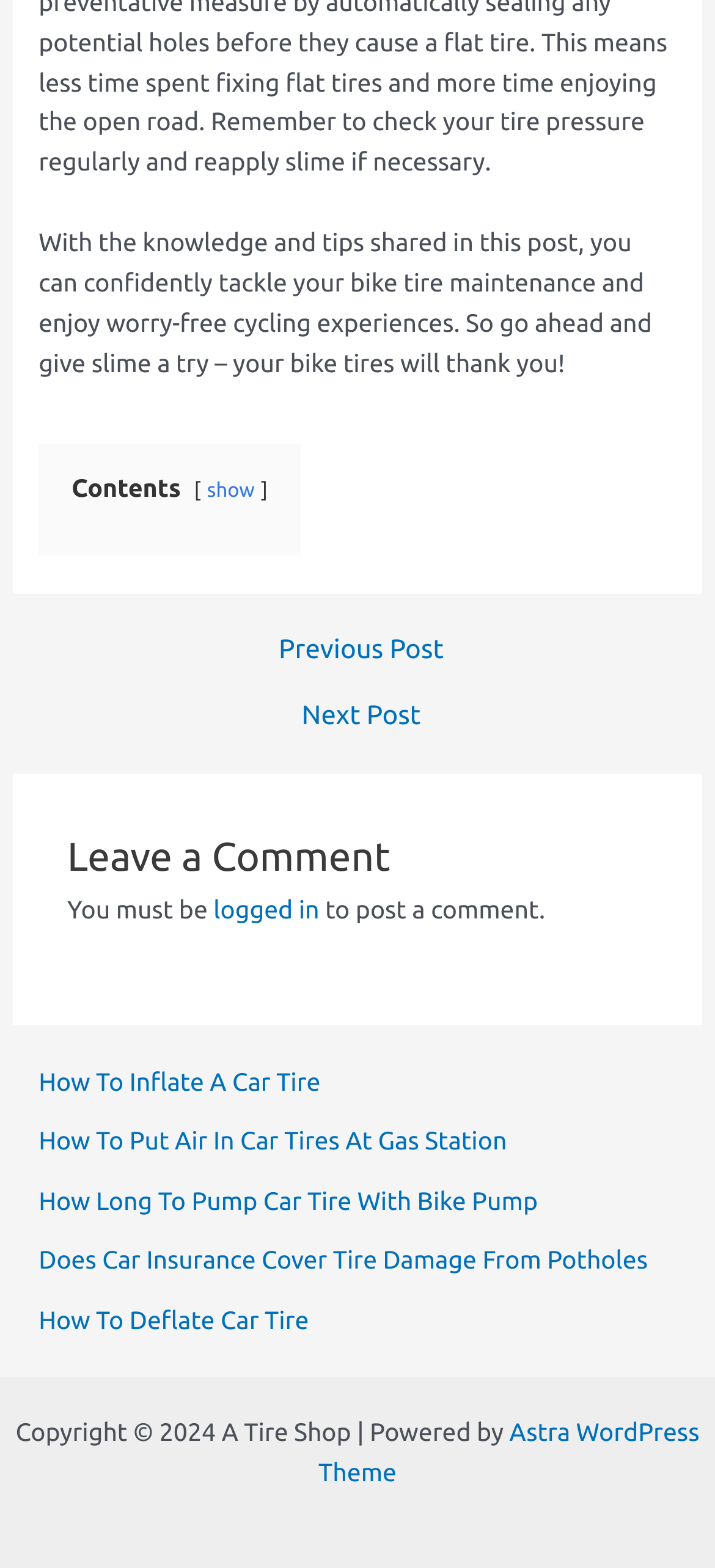What is required to post a comment?
Look at the image and answer with only one word or phrase.

logged in